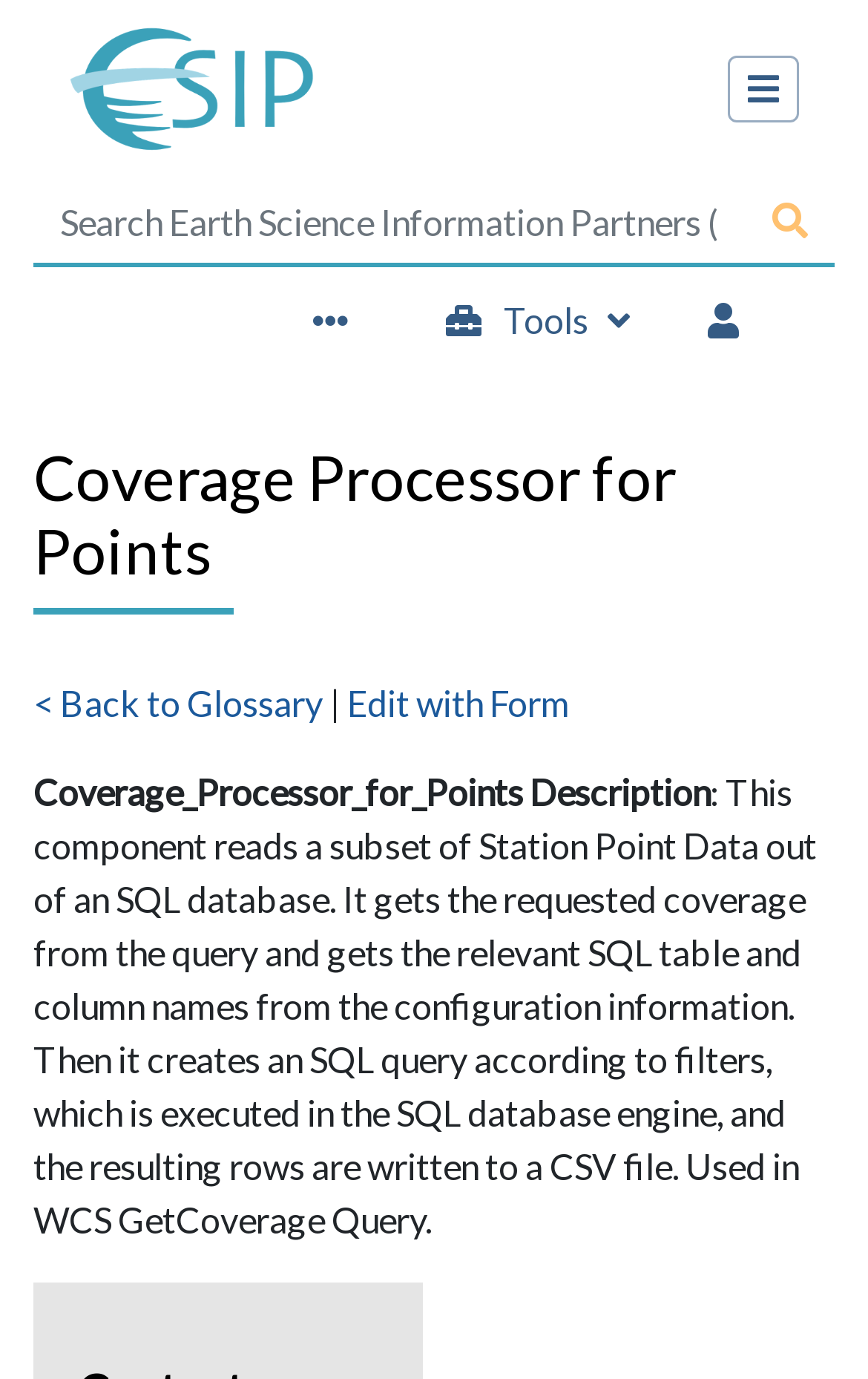Kindly determine the bounding box coordinates for the area that needs to be clicked to execute this instruction: "Read about Dutch Elm Disease".

None